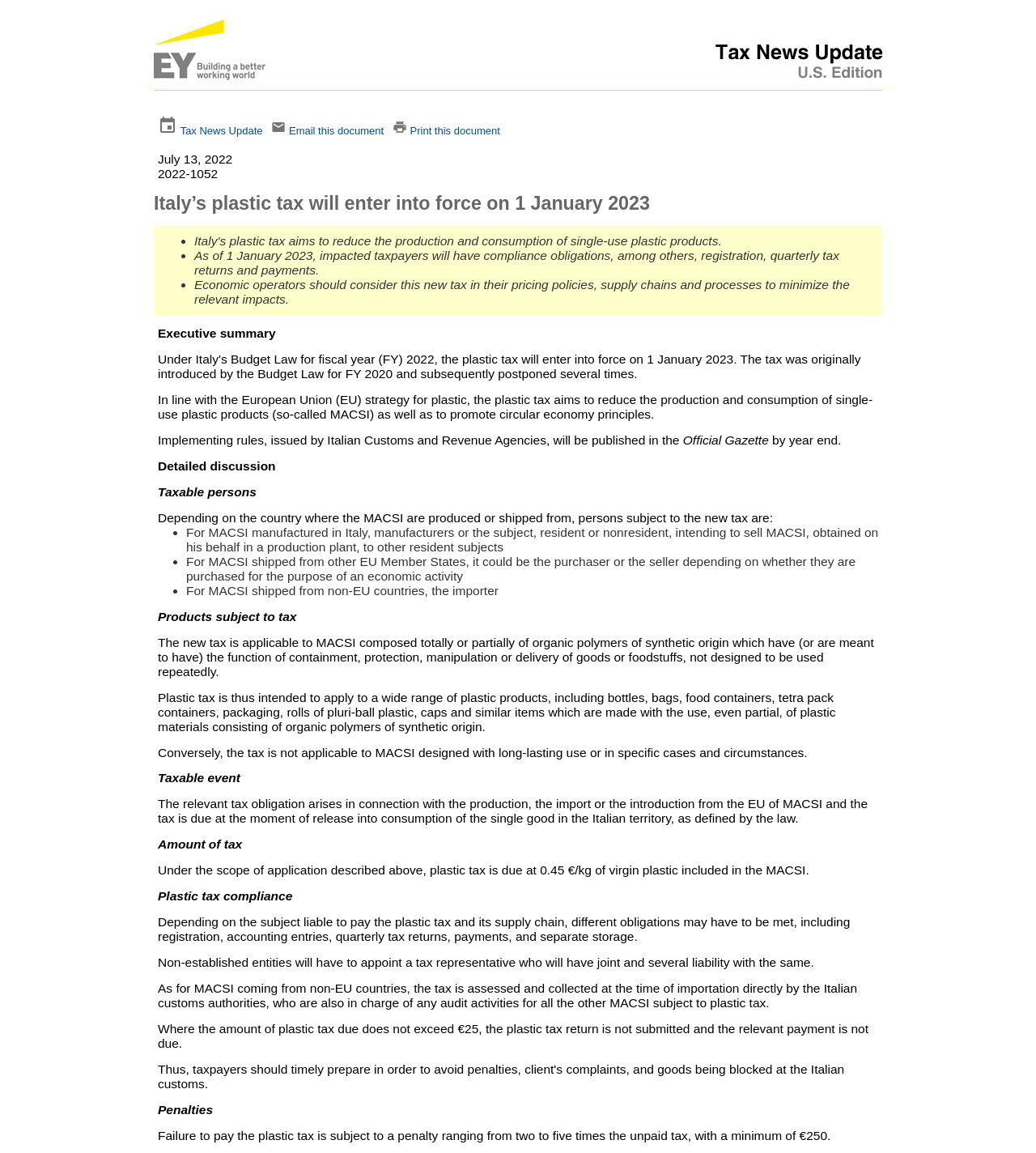Answer the question below in one word or phrase:
What is the deadline for implementing rules to be published?

Year end